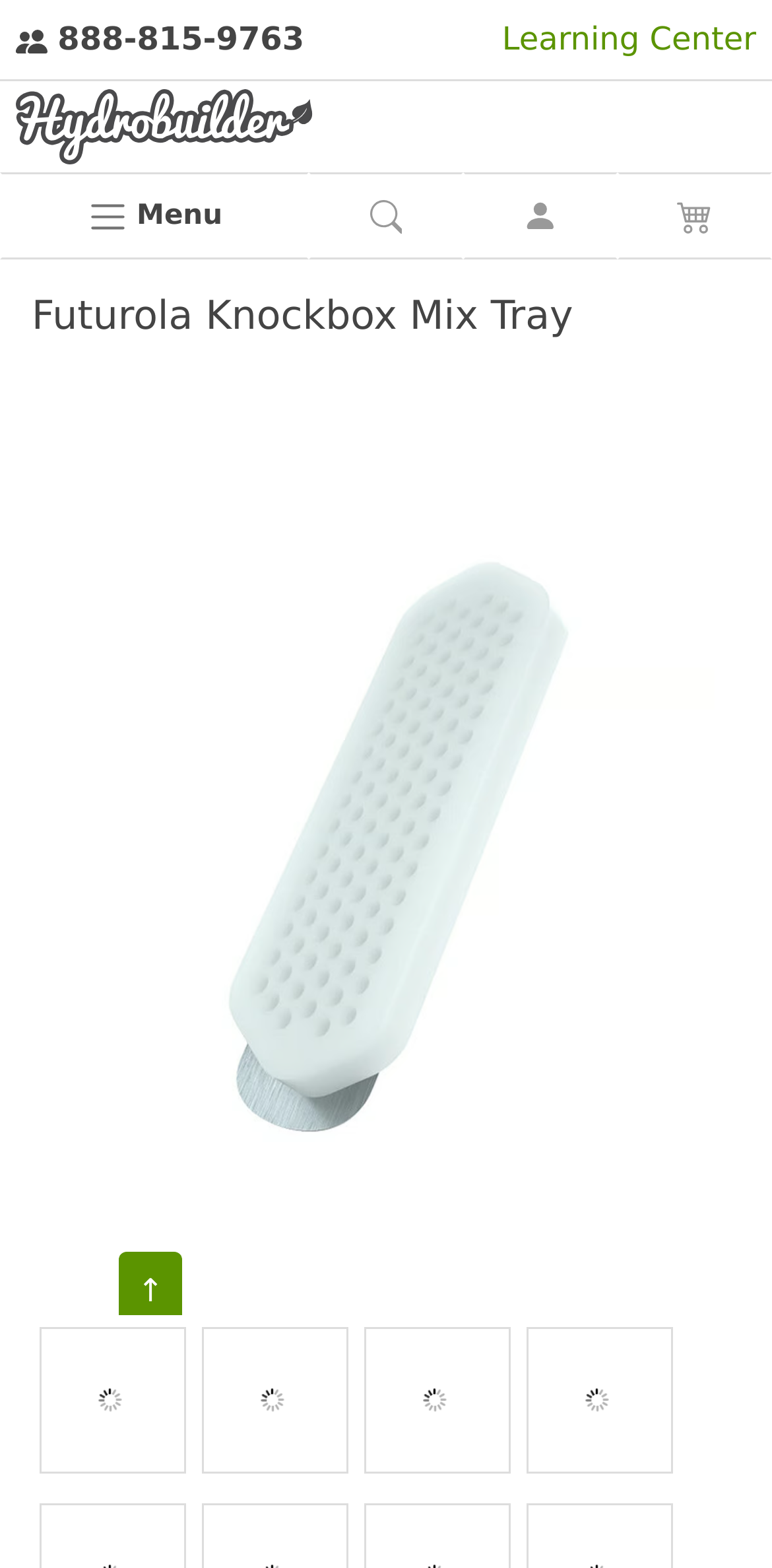Carefully observe the image and respond to the question with a detailed answer:
What is the phone number on the top?

I found the phone number by looking at the top section of the webpage, where I saw a link with the text '888-815-9763'. This is likely a contact number for the website or company.